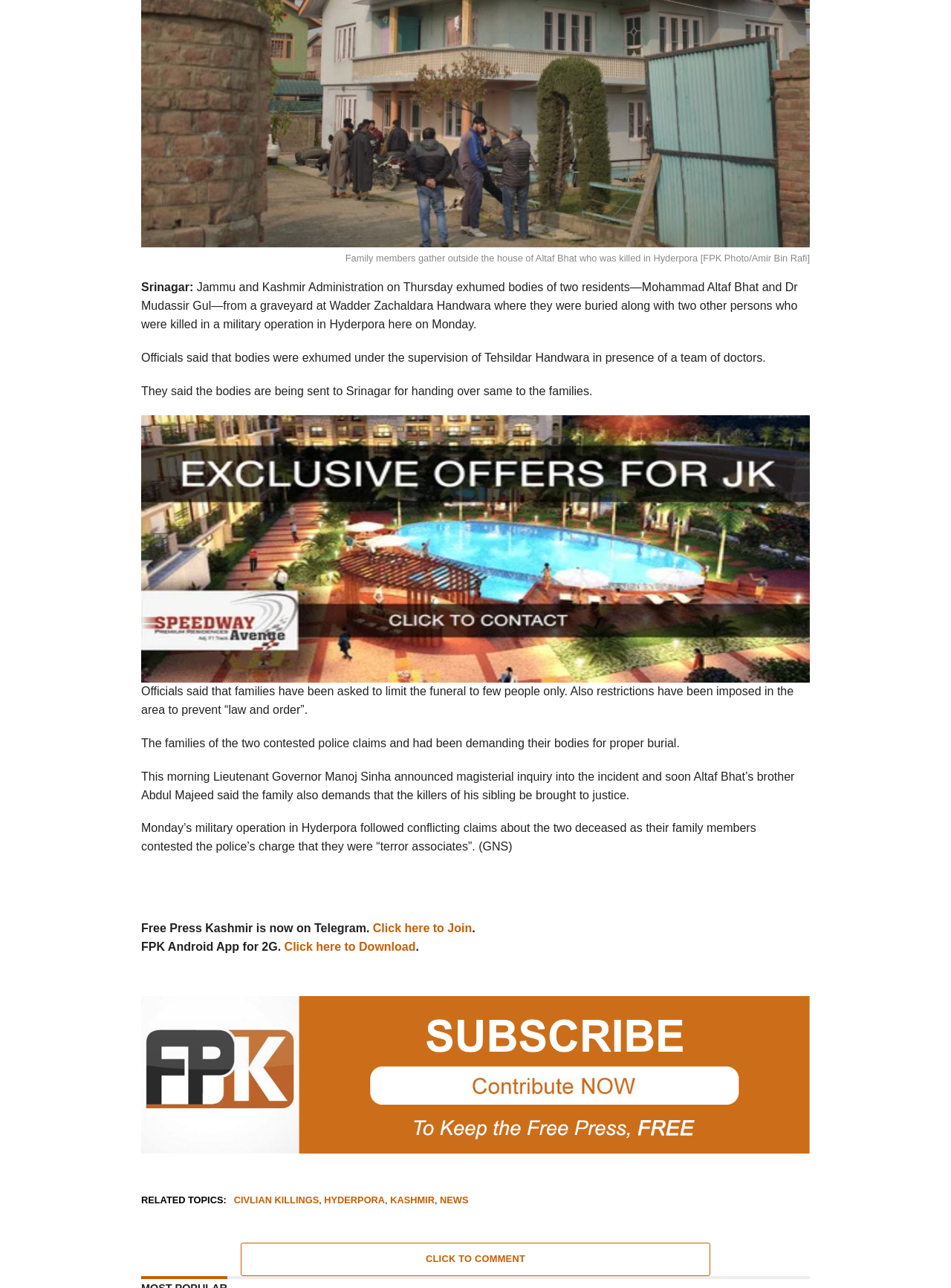Bounding box coordinates should be provided in the format (top-left x, top-left y, bottom-right x, bottom-right y) with all values between 0 and 1. Identify the bounding box for this UI element: Hyderpora

[0.341, 0.929, 0.405, 0.936]